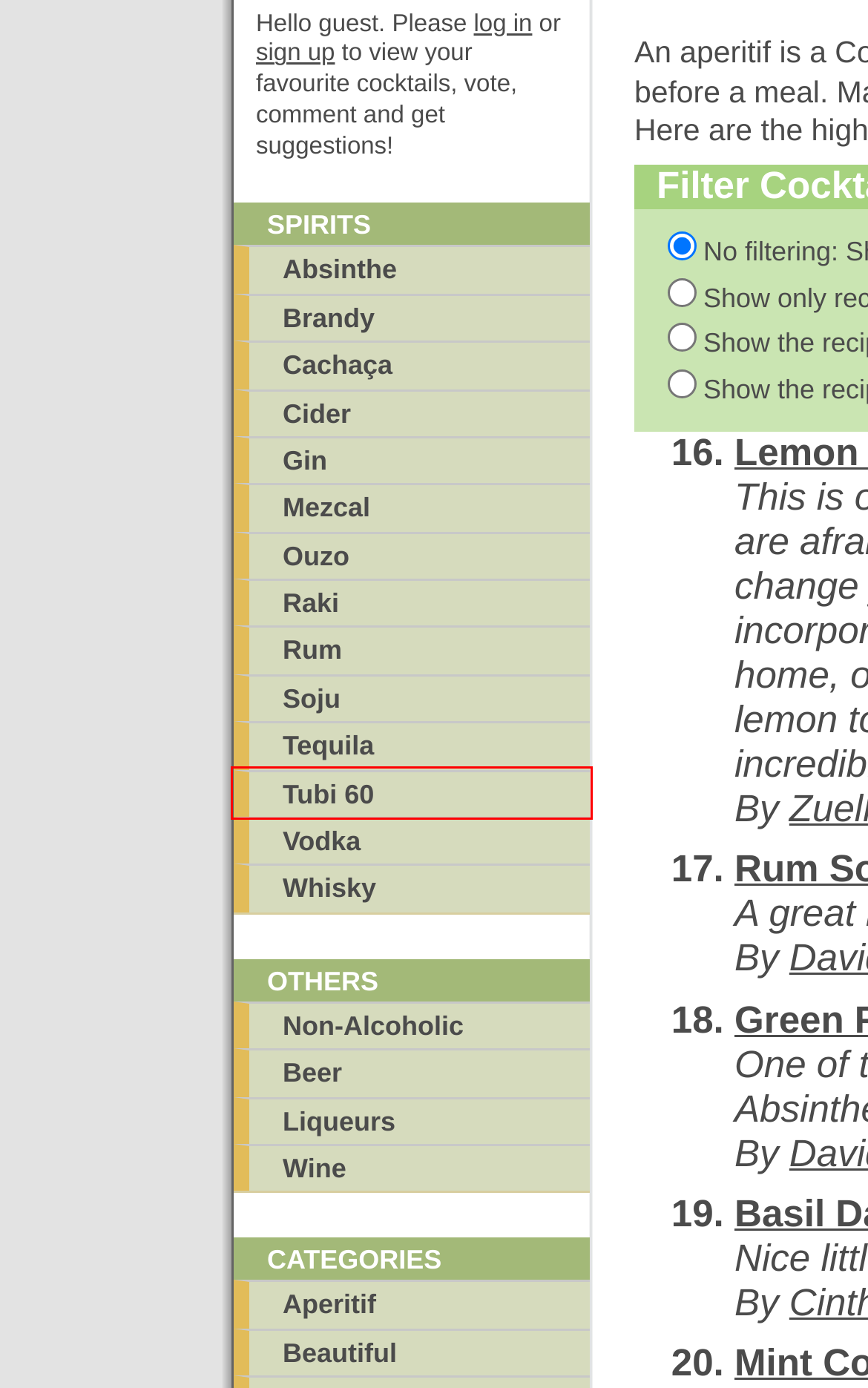Examine the webpage screenshot and identify the UI element enclosed in the red bounding box. Pick the webpage description that most accurately matches the new webpage after clicking the selected element. Here are the candidates:
A. Best cocktails and mixed drinks - Aperitif - Page 2/cocktails-with-13-Whisky.html
B. Best cocktails and mixed drinks - Aperitif - Page 2/cocktails-with-466-Tubi-60.html
C. Best cocktails and mixed drinks - Aperitif - Page 2/category-30-Beautiful.html
D. Best cocktails and mixed drinks - Aperitif - Page 2/cocktails-with-61-Wine.html
E. Best cocktails and mixed drinks - Aperitif - Page 2/cocktails-with-32-Brandy.html
F. Best cocktails and mixed drinks - Aperitif - Page 2/cocktails-with-119-Absinthe.html
G. Best cocktails and mixed drinks - Aperitif - Page 2/category-11-Aperitif.html
H. Best cocktails and mixed drinks - Aperitif - Page 2/cocktails-with-436-Raki.html

B